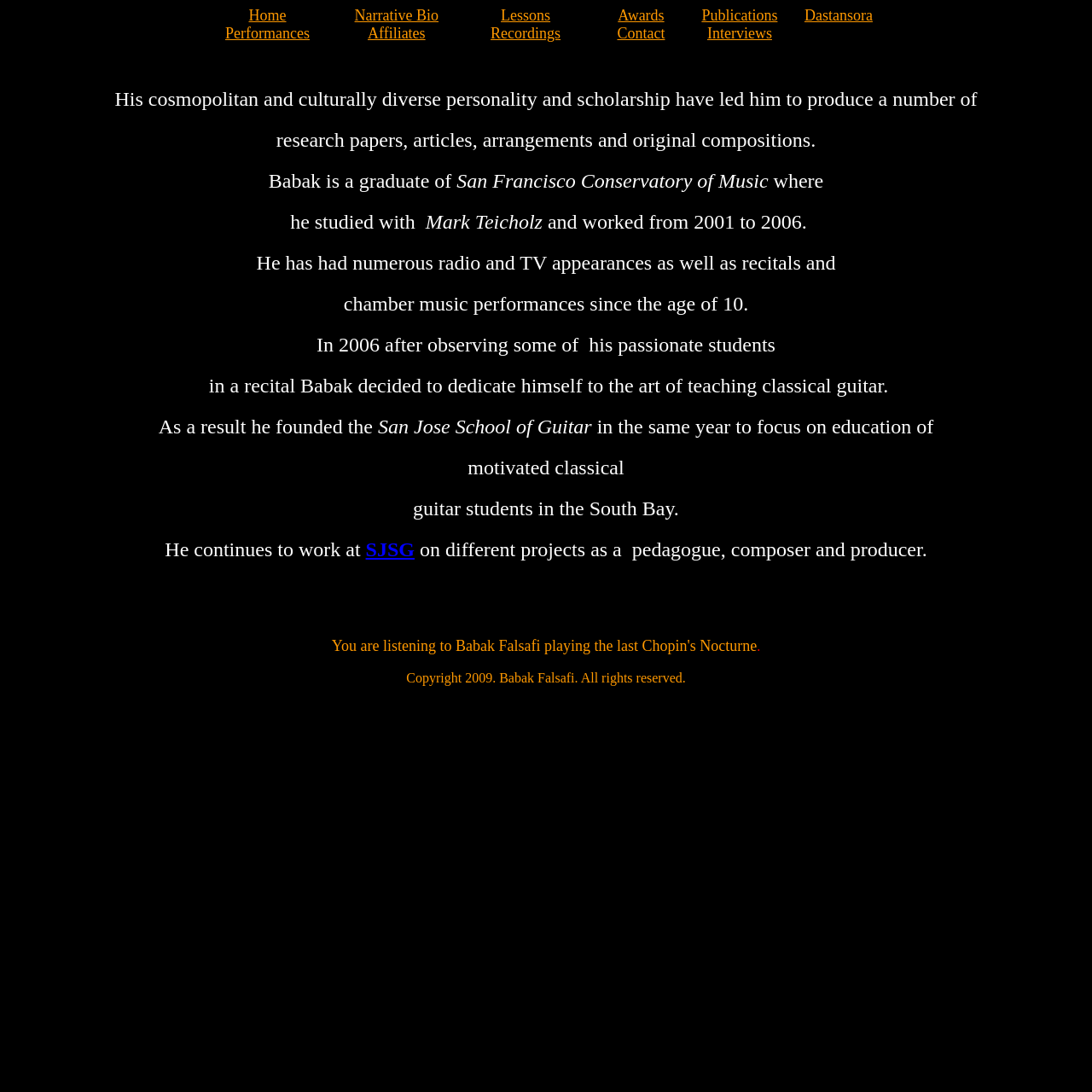What is the name of the school founded by Babak Falsafi?
Using the image, provide a concise answer in one word or a short phrase.

San Jose School of Guitar